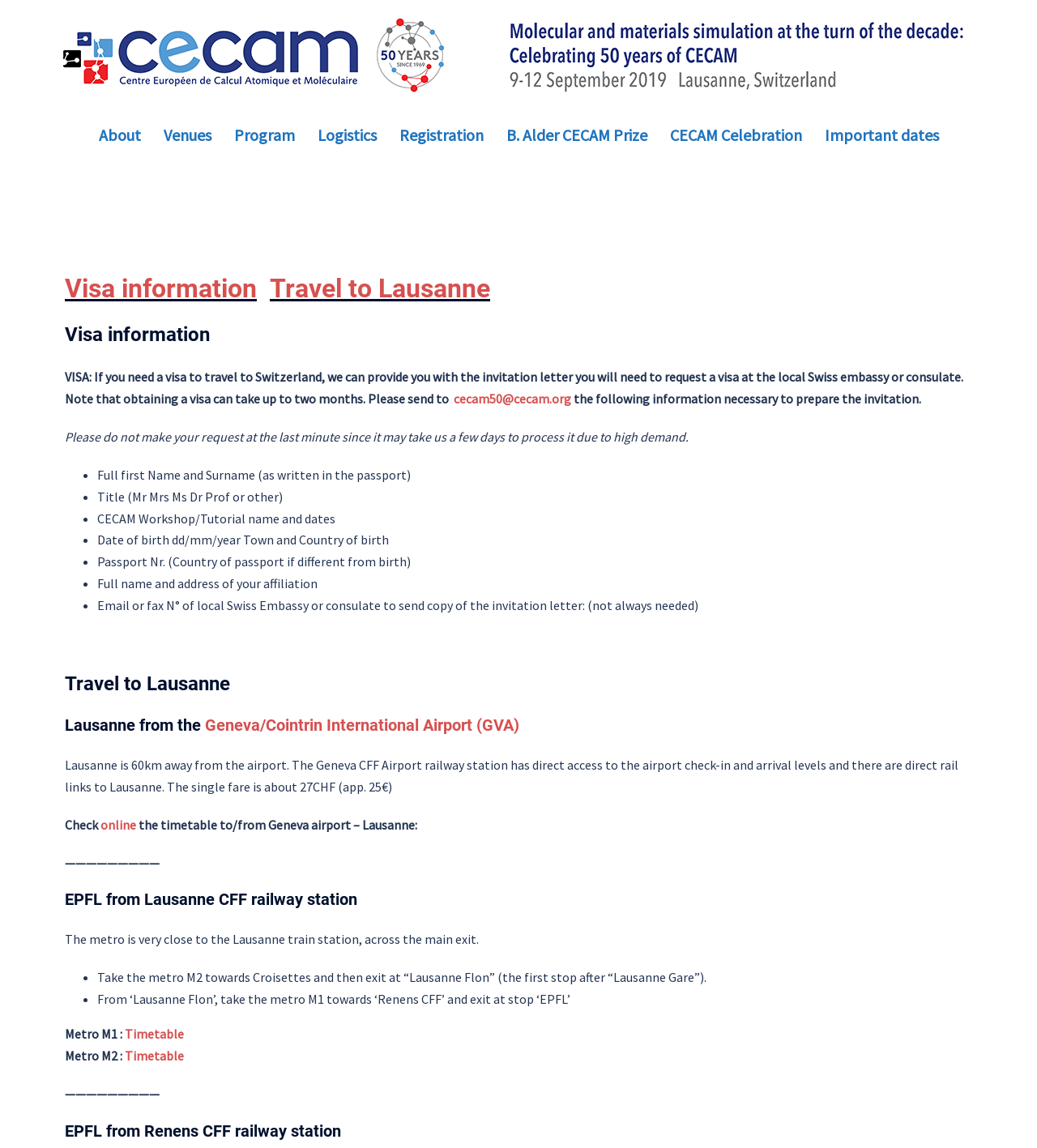Please locate the bounding box coordinates for the element that should be clicked to achieve the following instruction: "Click on the 'Travel to Lausanne' link". Ensure the coordinates are given as four float numbers between 0 and 1, i.e., [left, top, right, bottom].

[0.26, 0.238, 0.473, 0.265]